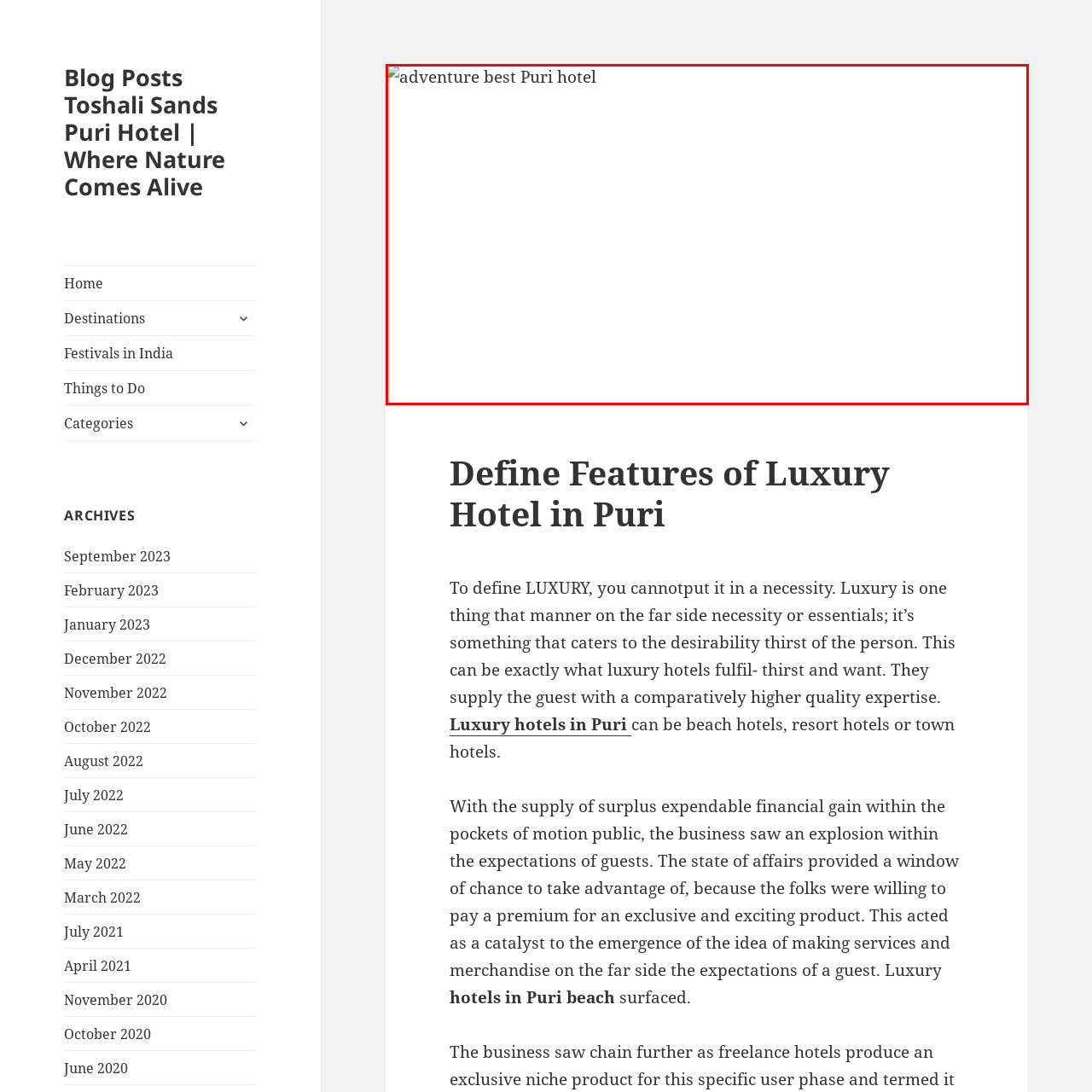What do travelers seek in Puri's luxury hotels?
Inspect the image enclosed by the red bounding box and respond with as much detail as possible.

The caption states that the blog post aims to showcase Puri's luxury hotels as enticing destinations for travelers seeking both relaxation and adventure in a premium setting, which implies that travelers seek relaxation and adventure in Puri's luxury hotels.